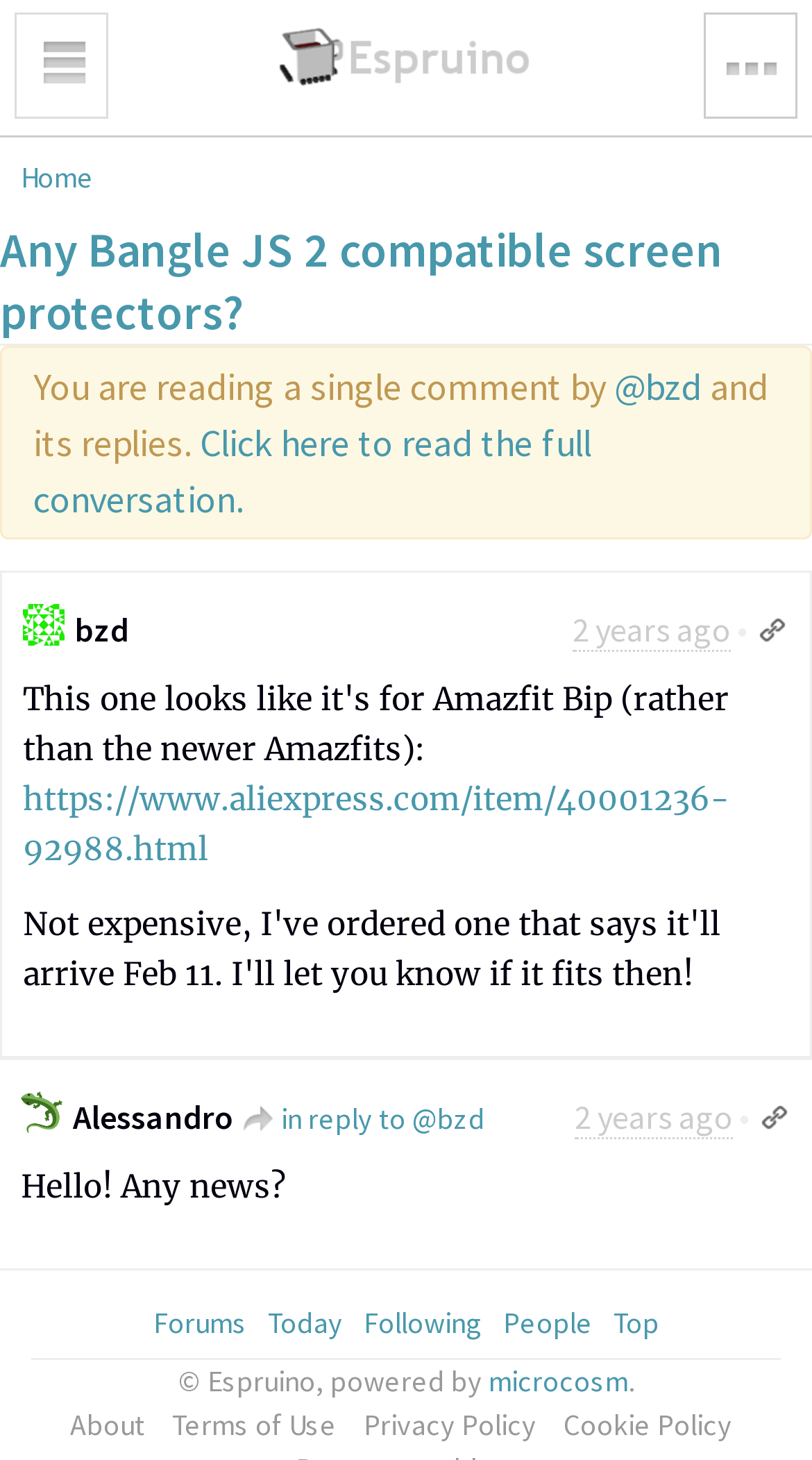Analyze the image and answer the question with as much detail as possible: 
What is the timestamp of the original comment?

I looked at the timestamp of the original comment, which is displayed next to the author's name and avatar. The timestamp is Thu, Jan 6, 2022 9:43 PM.